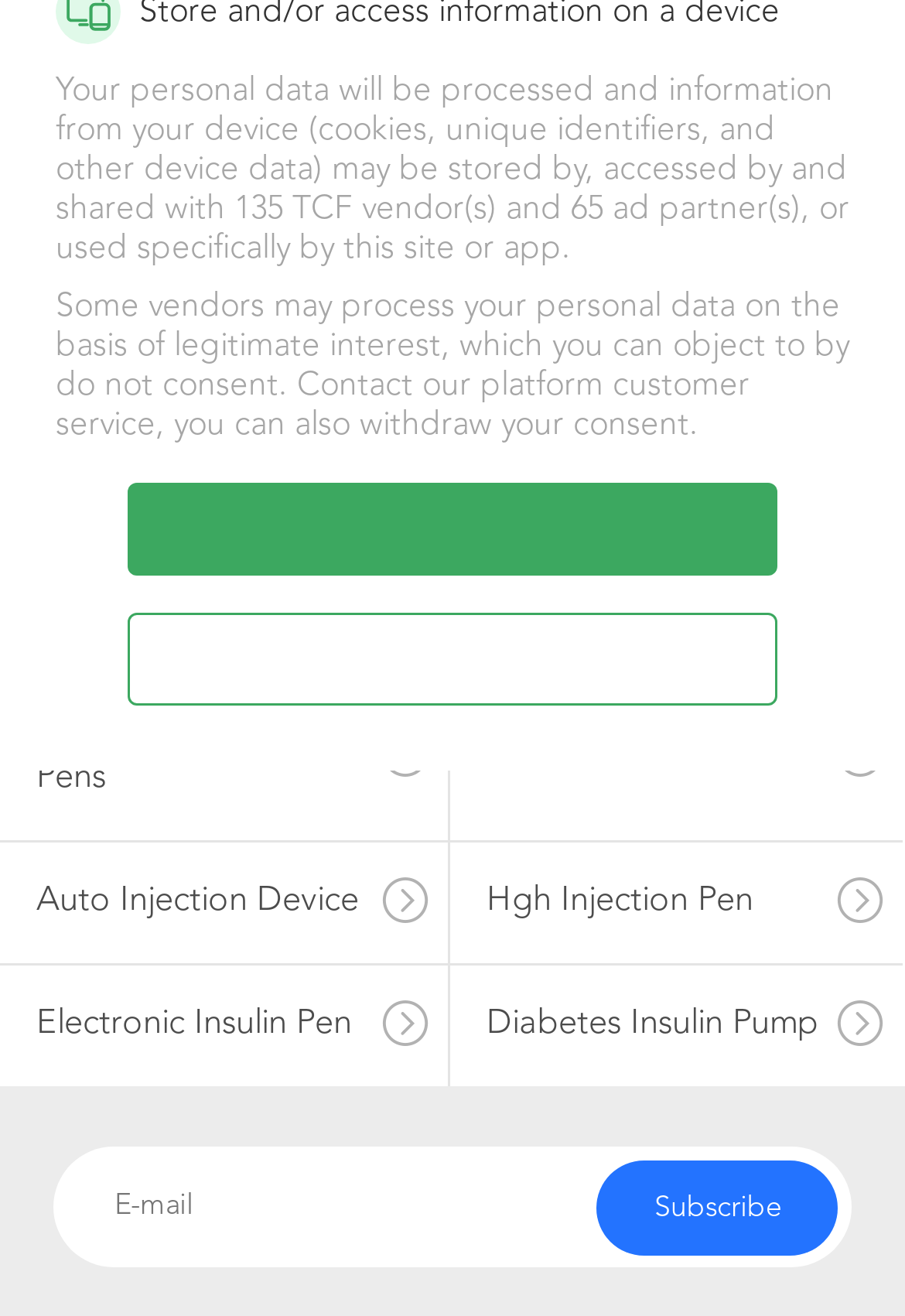What is the product shown in the image?
Answer the question in as much detail as possible.

The image at the top of the webpage shows a product, and the adjacent link and static text both describe it as a 'Fine Needle Diabetes Insulin Pen with Digital Display'.